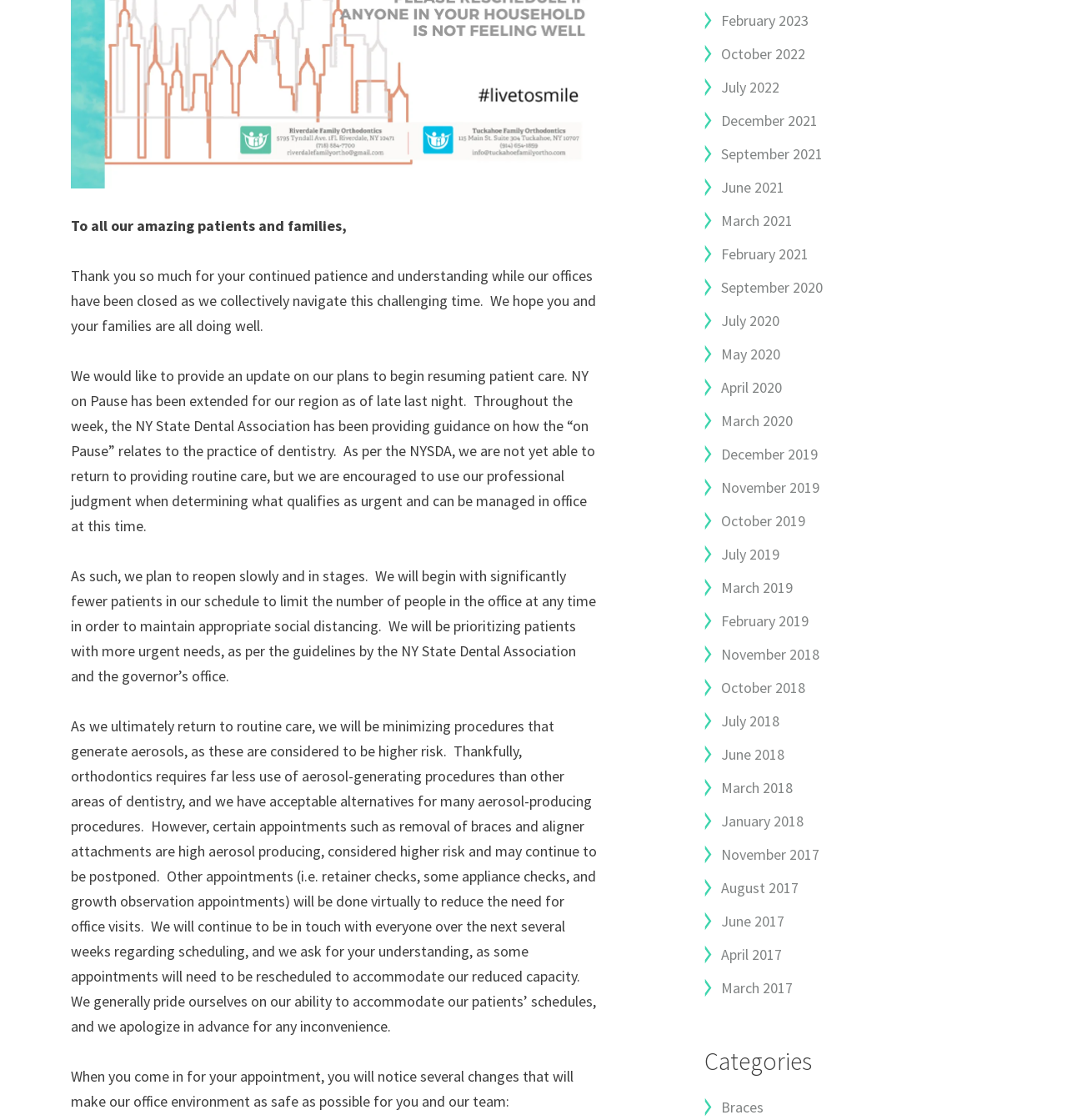What is the purpose of the links at the bottom of the page?
Refer to the image and provide a one-word or short phrase answer.

Archived posts